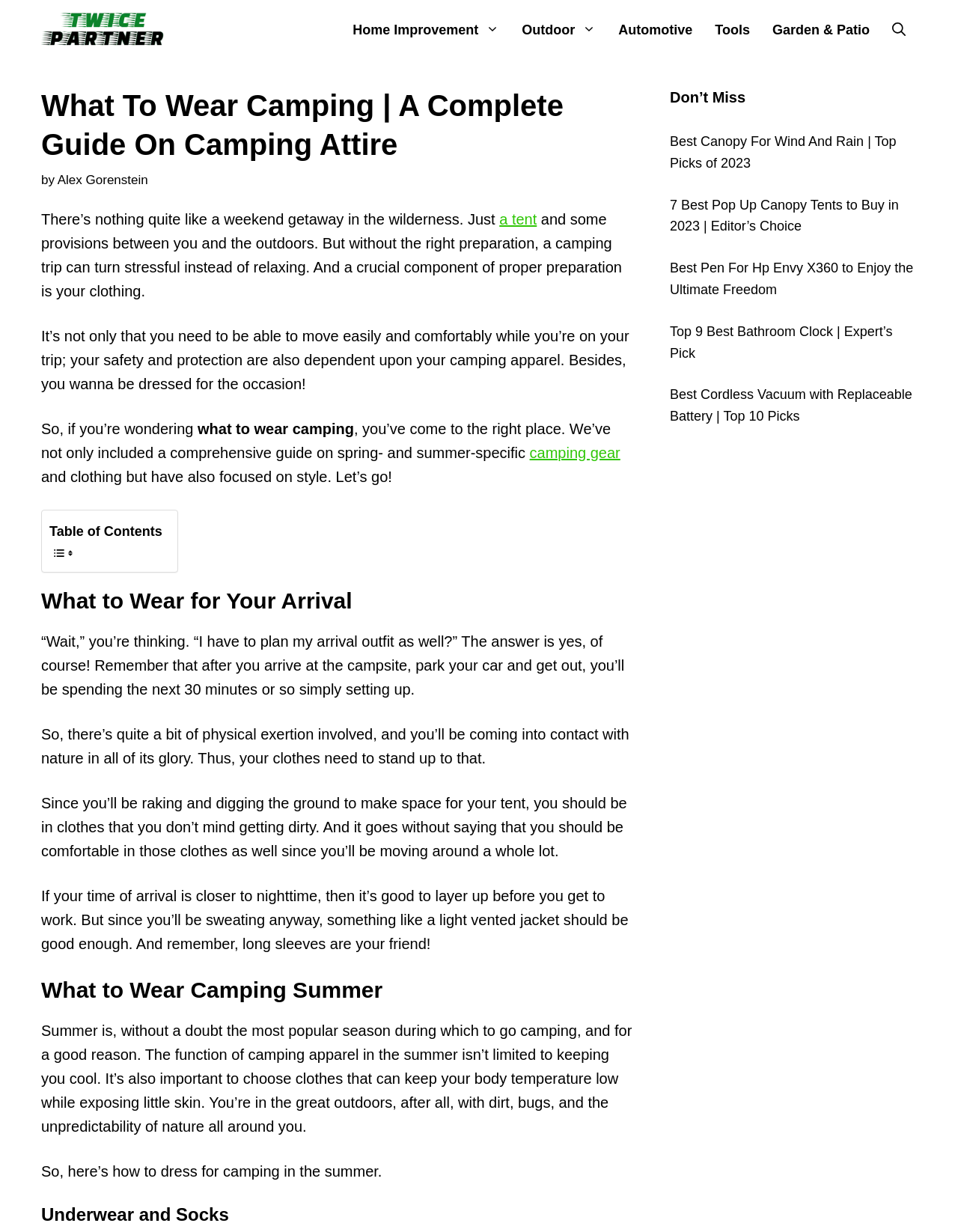Analyze the image and provide a detailed answer to the question: Why is layering important in summer camping?

Layering is important in summer camping because it helps to keep your body temperature low while exposing little skin, which is essential for protecting yourself from the sun, dirt, and bugs.